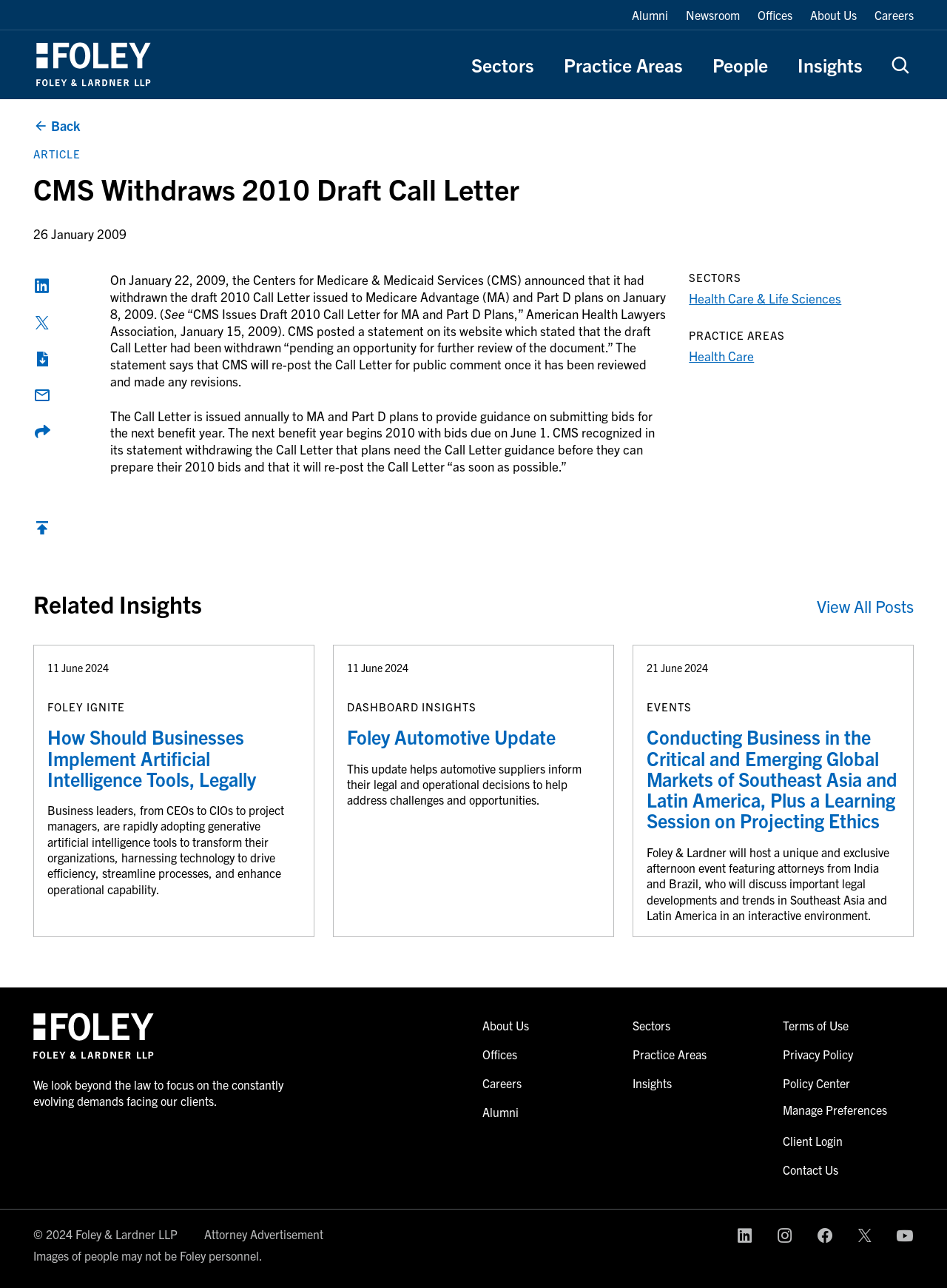What is the purpose of the Call Letter?
Using the image as a reference, deliver a detailed and thorough answer to the question.

I found the answer by reading the text of the article, which explains that the Call Letter is issued annually to provide guidance to Medicare Advantage and Part D plans on submitting bids for the next benefit year.